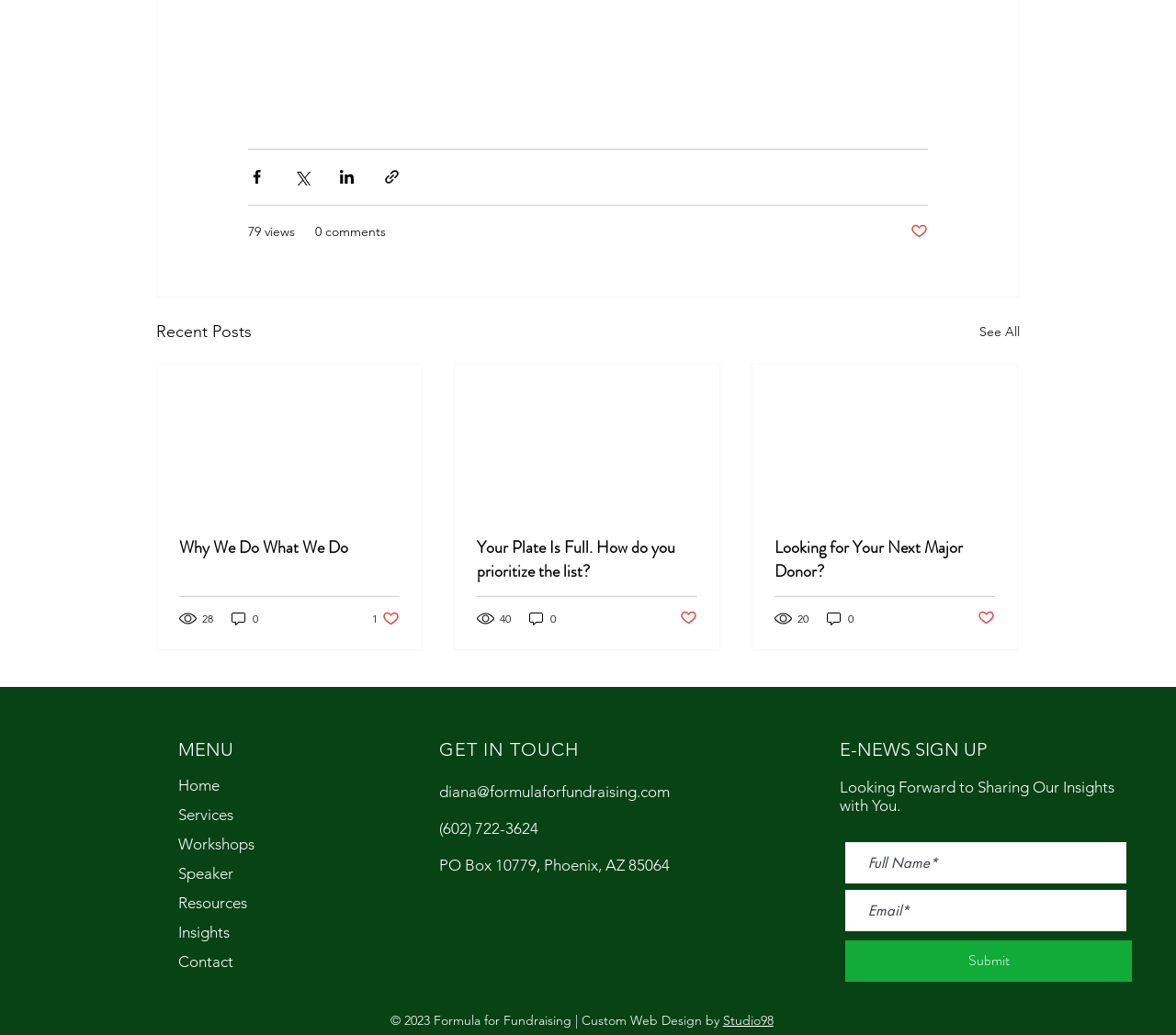Can you find the bounding box coordinates of the area I should click to execute the following instruction: "View recent posts"?

[0.133, 0.308, 0.214, 0.333]